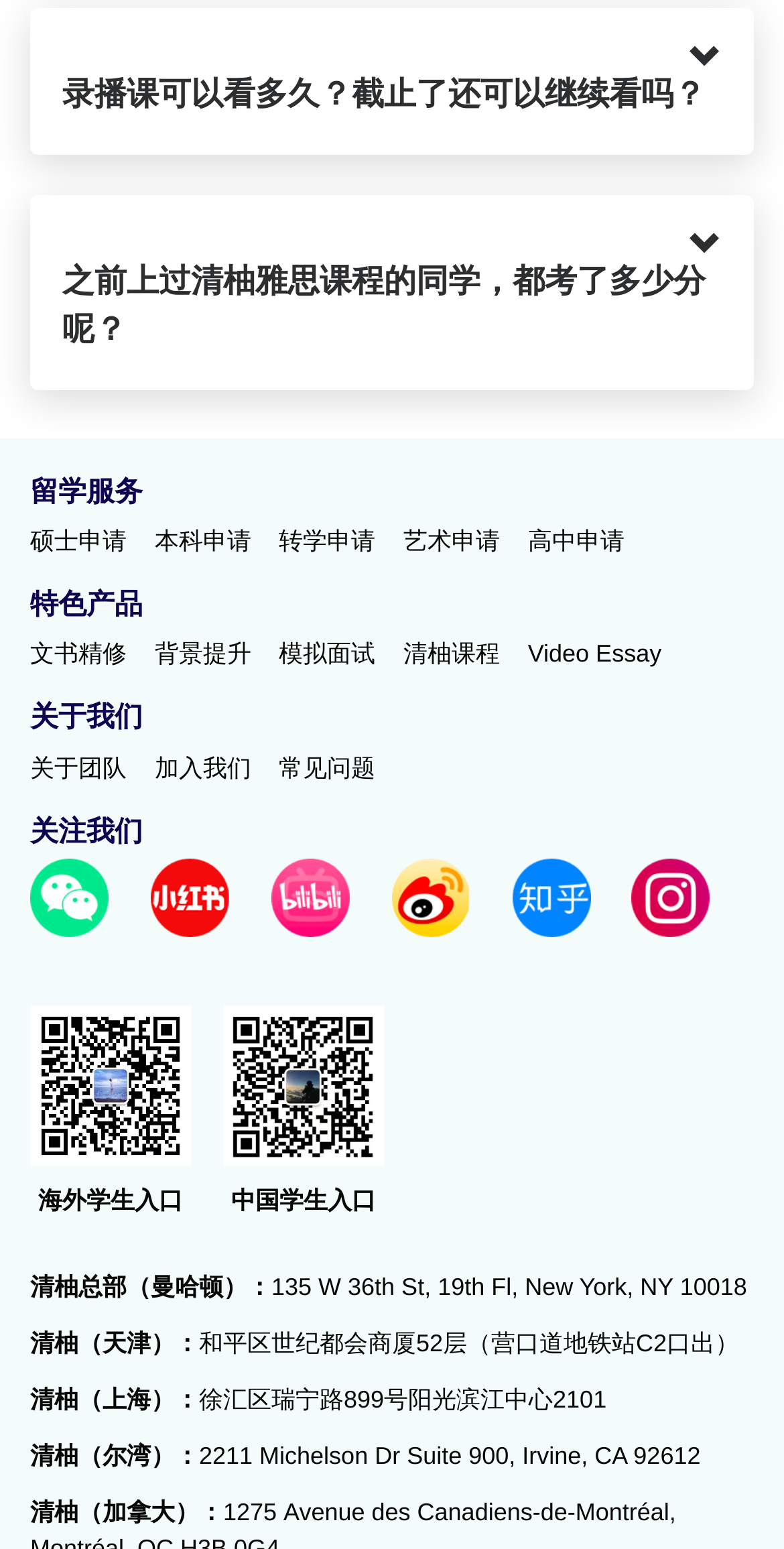Respond with a single word or phrase to the following question: What is the name of the last link under '特色产品'?

Video Essay